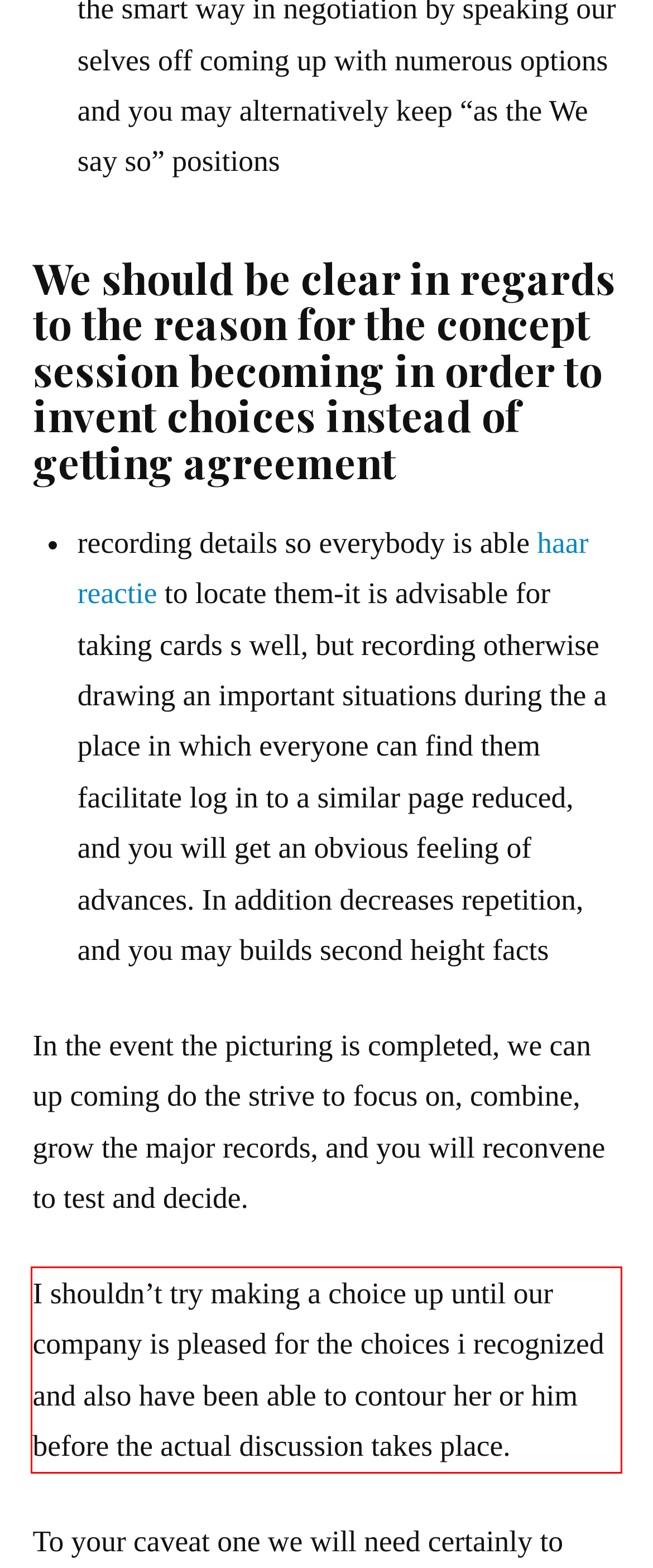Please examine the screenshot of the webpage and read the text present within the red rectangle bounding box.

I shouldn’t try making a choice up until our company is pleased for the choices i recognized and also have been able to contour her or him before the actual discussion takes place.